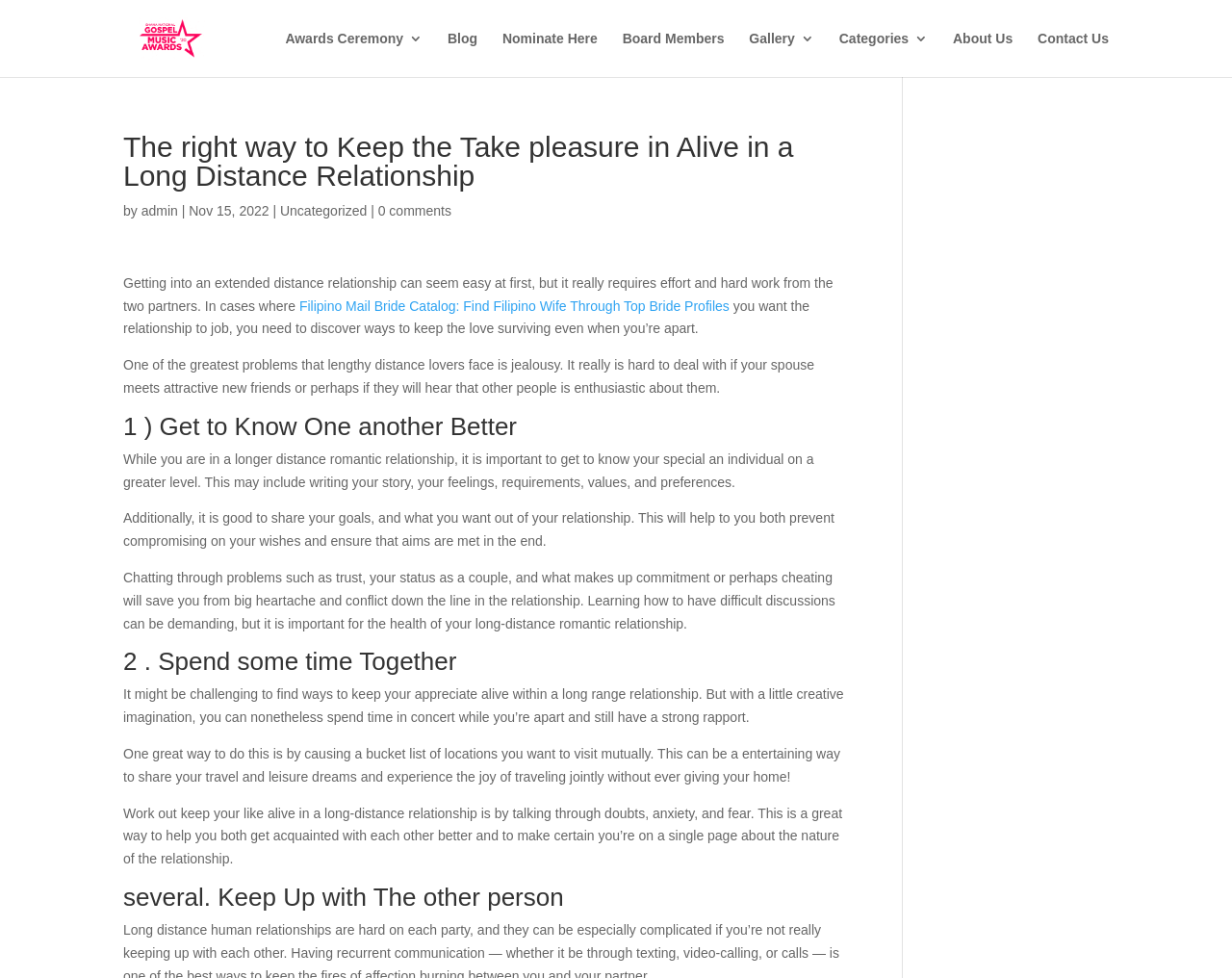Identify the bounding box coordinates for the element that needs to be clicked to fulfill this instruction: "Click the SHARE button". Provide the coordinates in the format of four float numbers between 0 and 1: [left, top, right, bottom].

None